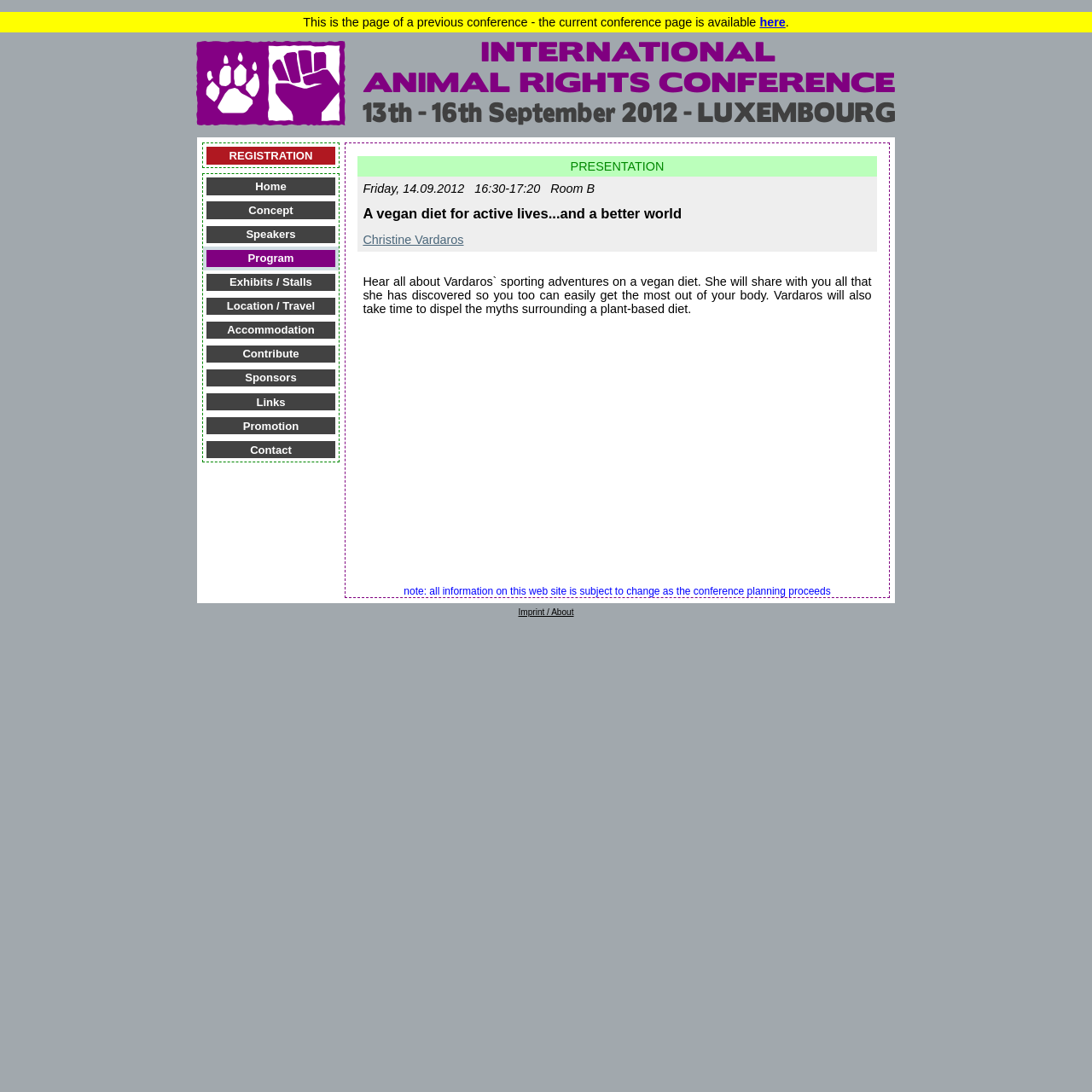What is the purpose of Christine Vardaros' presentation?
Please provide a detailed and comprehensive answer to the question.

I found a LayoutTableCell element with the text 'Hear all about Vardaros` sporting adventures on a vegan diet. She will share with you all that she has discovered so you too can easily get the most out of your body.' at coordinates [0.328, 0.243, 0.803, 0.297], which suggests that the purpose of Christine Vardaros' presentation is to share her experiences on a vegan diet.